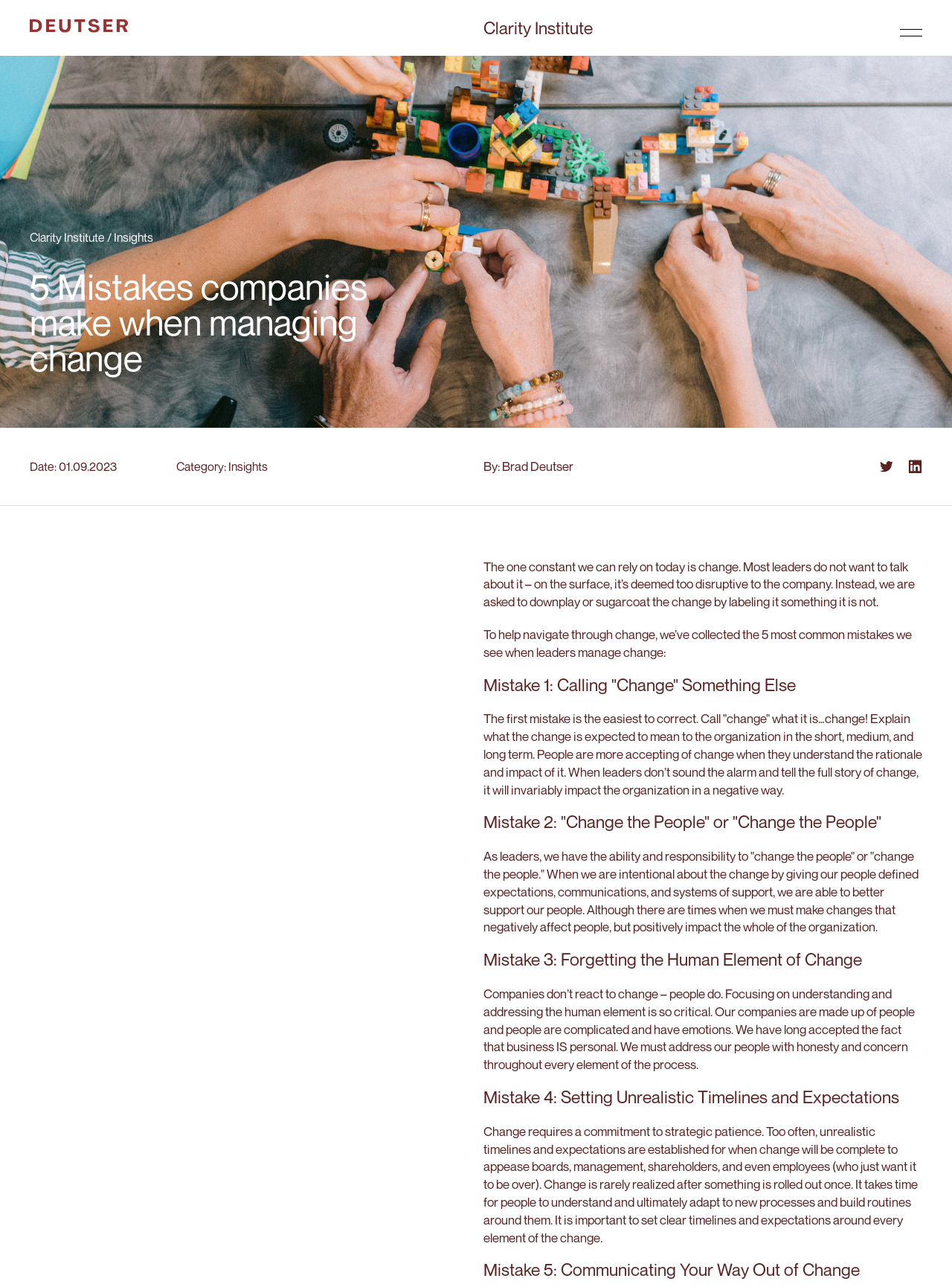Determine the main headline of the webpage and provide its text.

5 Mistakes companies make when managing change